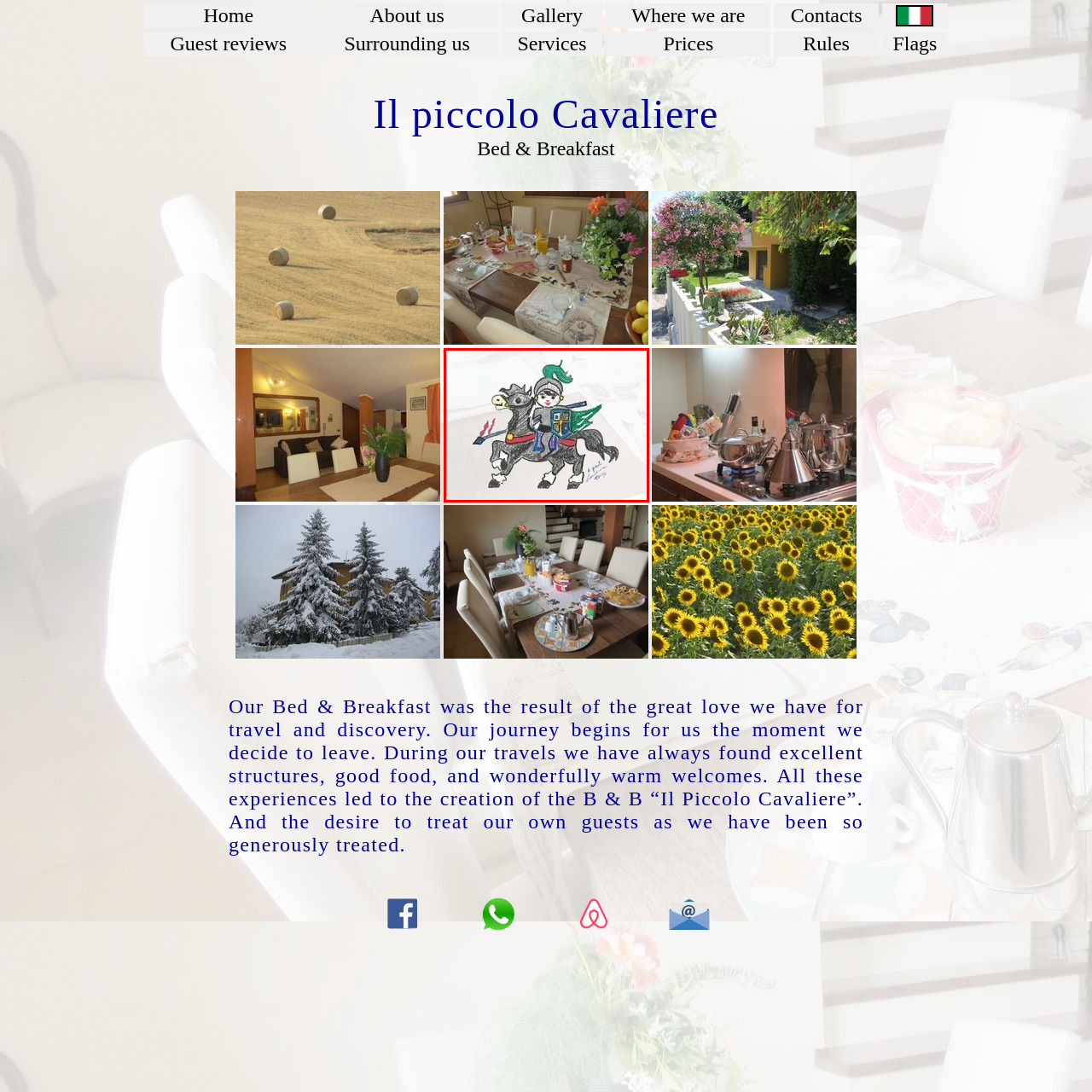Generate a detailed caption for the picture that is marked by the red rectangle.

This whimsical illustration depicts a child dressed as a knight, riding a spirited horse. The knight, characterized by a playful expression, sports a shiny helmet adorned with a green feather, symbolizing bravery and adventure. Clutched in one hand is a shield, emblazoned with colorful designs, while the other hand holds a paintbrush, suggesting a creative flair. The horse, with its vibrant mane and tail, stands ready for action, captured mid-stride. The background appears soft and neutral, enhancing the colorful details of the drawing, making it an enchanting piece that evokes a sense of imagination and joy.